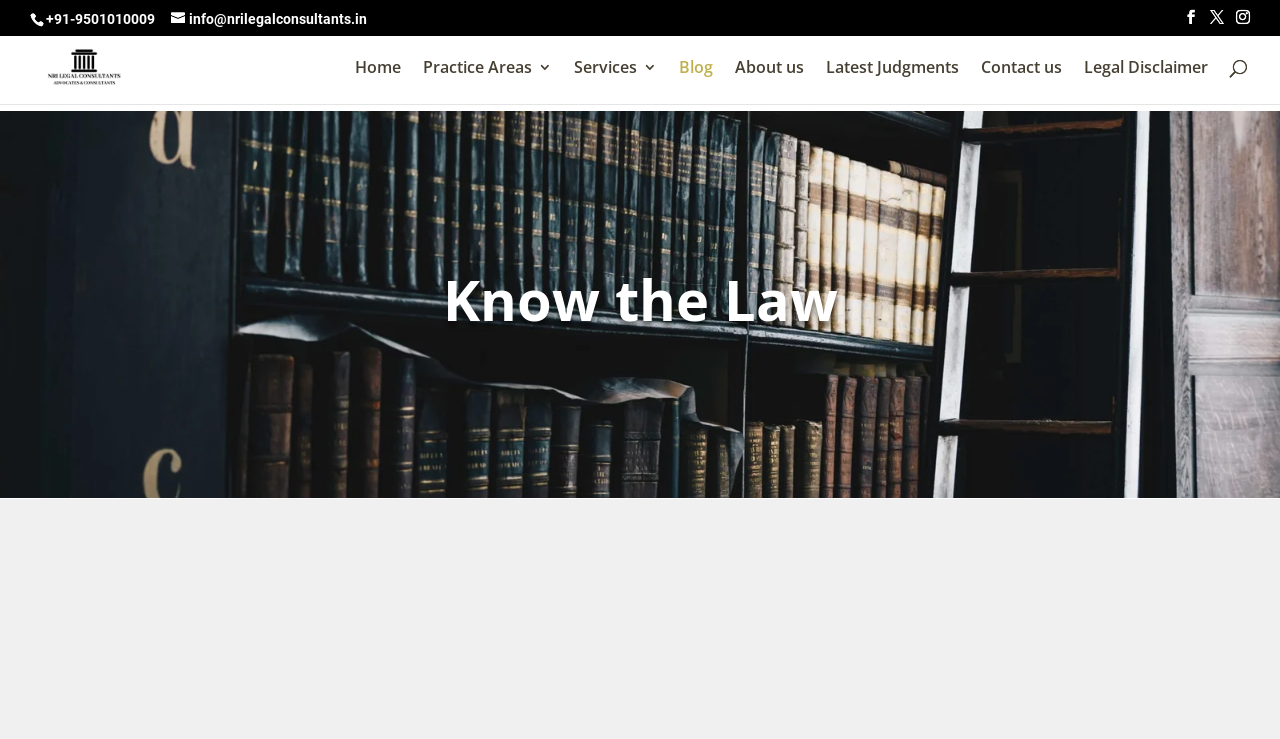Kindly provide the bounding box coordinates of the section you need to click on to fulfill the given instruction: "Click on the 'CONTENT' link".

None